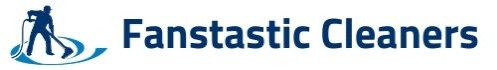What is the shape of the person in the logo?
Examine the screenshot and reply with a single word or phrase.

Silhouette